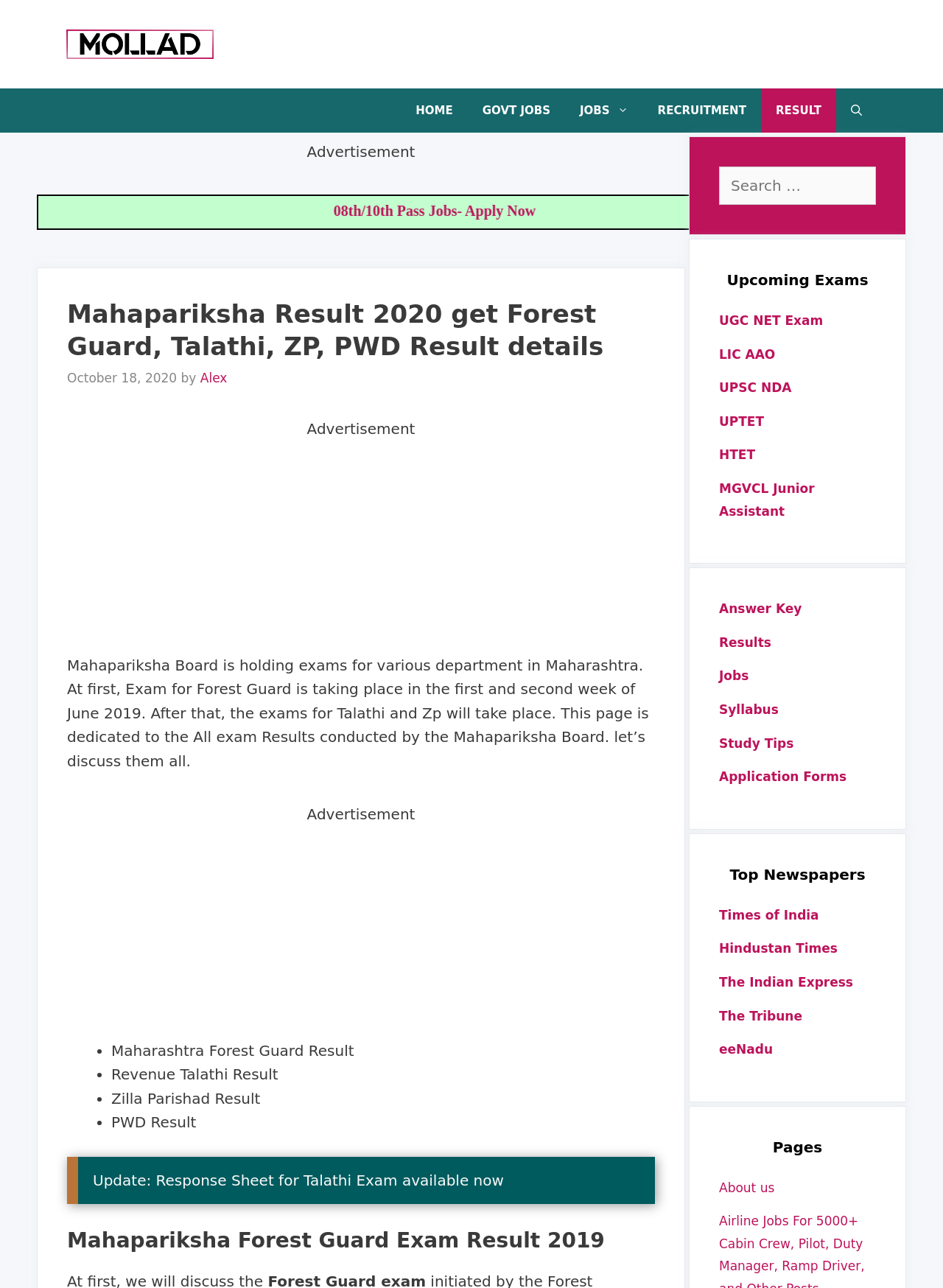What is the date of the article on this webpage?
Based on the screenshot, answer the question with a single word or phrase.

October 18, 2020